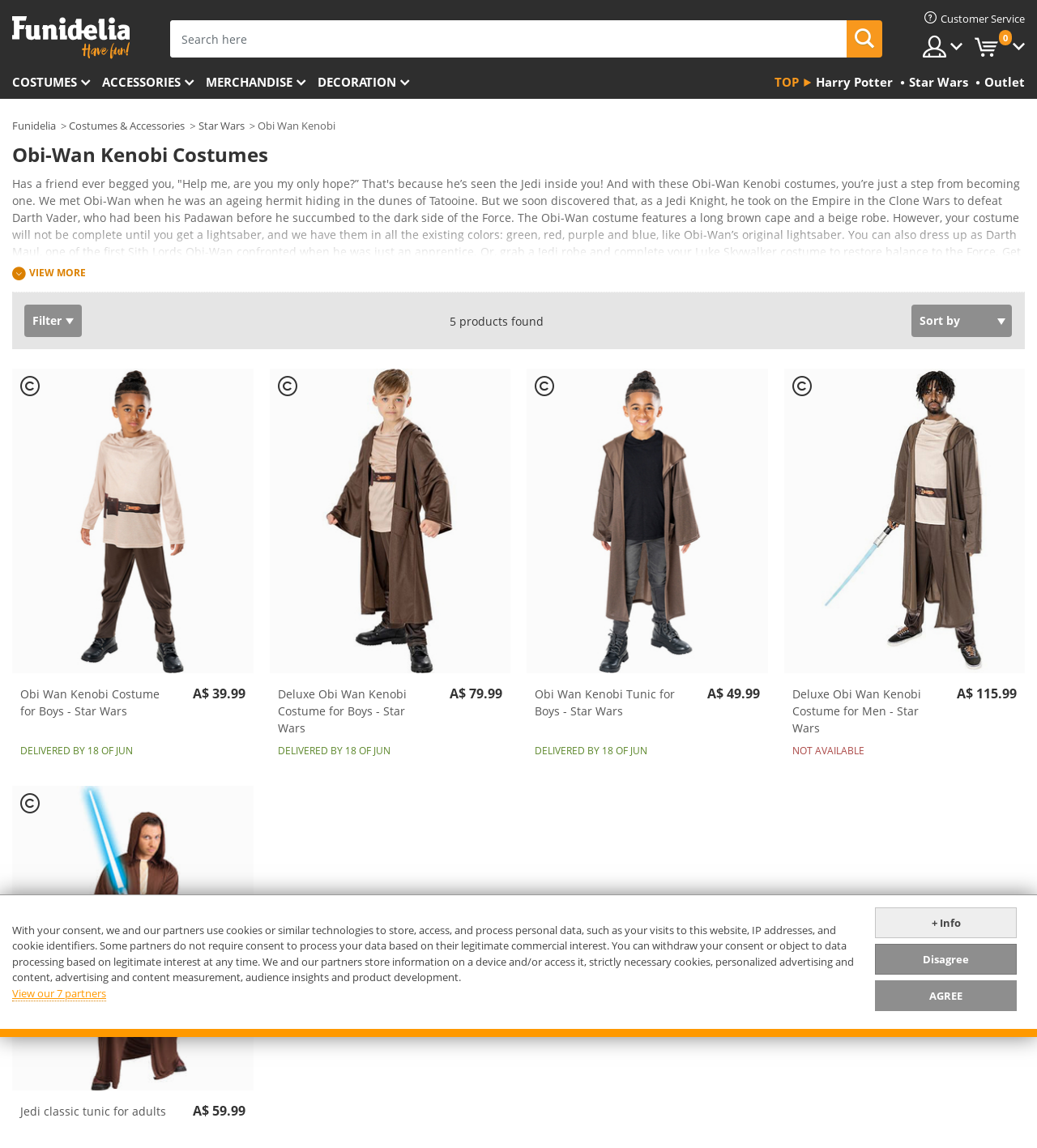Please identify the bounding box coordinates of the area that needs to be clicked to follow this instruction: "Search for costumes".

[0.164, 0.018, 0.816, 0.05]